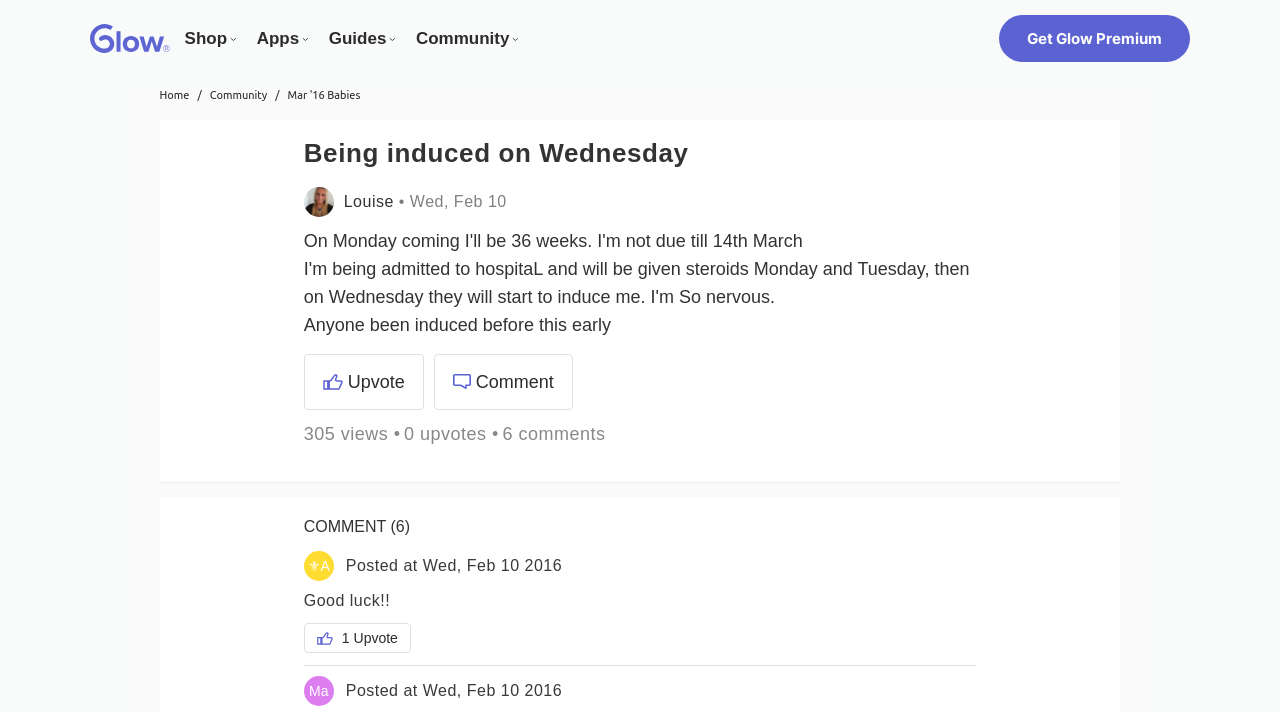Highlight the bounding box of the UI element that corresponds to this description: "alt="Discussions on Python.org"".

None